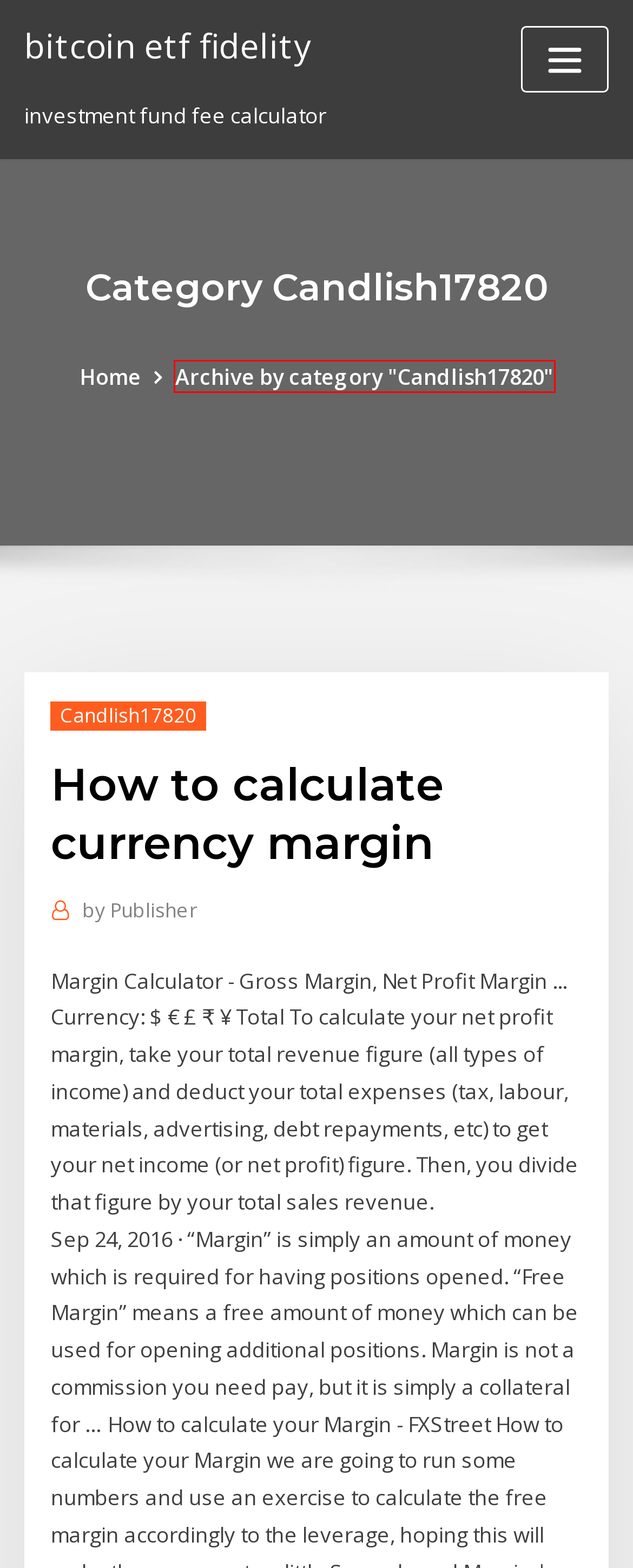You are provided with a screenshot of a webpage containing a red rectangle bounding box. Identify the webpage description that best matches the new webpage after the element in the bounding box is clicked. Here are the potential descriptions:
A. Pinnacle studio 21 trial version free download
B. Candlish17820 - optionegdzha.netlify.app
C. Foxit pdf toolkit download
D. optionegdzha.netlify.app - Guest Posts
E. Vray student version download
F. bitcoin etf fidelity - optionegdzha.netlify.app
G. An introduction to semiconductor devices neamen pdf download
H. Carte fusion yu gi oh duel links

B